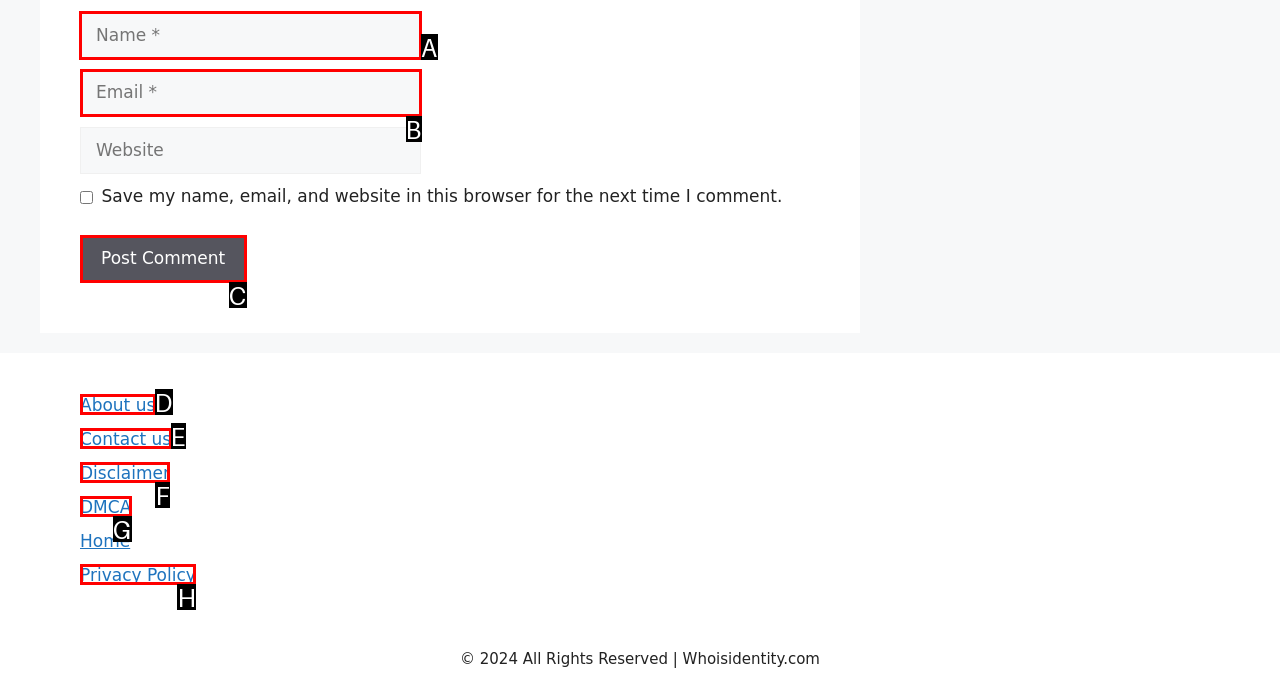Select the letter of the UI element that matches this task: Enter your name
Provide the answer as the letter of the correct choice.

A